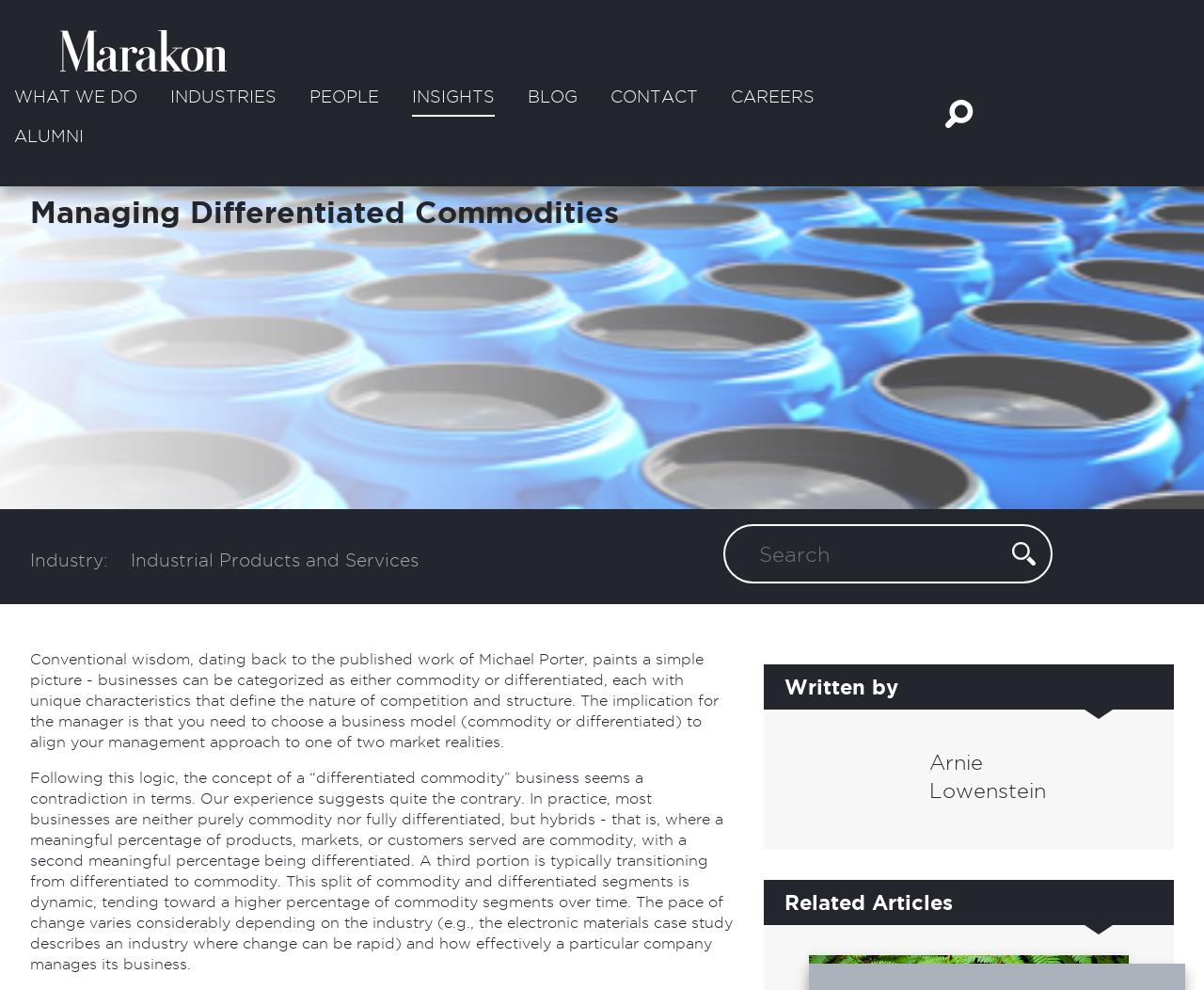Provide a comprehensive caption for the webpage.

The webpage is about Marakon, a company that provides management consulting services. At the top of the page, there is a header section with a logo image on the left and several links to different sections of the website, including "WHAT WE DO", "EVENT DRIVEN ADVISORY", "STRATEGIC PORTFOLIO MANAGEMENT", and more. Below the header, there is a search box on the right side of the page.

The main content of the page is divided into two sections. On the left side, there is a heading "Managing Differentiated Commodities" followed by a block of text that discusses the concept of differentiated commodities in business. The text is divided into two paragraphs, with the first paragraph explaining the traditional view of commodities and differentiated businesses, and the second paragraph describing the reality of hybrid businesses that combine both commodity and differentiated segments.

On the right side of the page, there is a section with a heading "Written by" followed by a list of authors, including Arnie Lowenstein. Below the author list, there is a section with a heading "Related Articles".

At the bottom of the page, there are several links to other sections of the website, including "INDUSTRIES", "PEOPLE", "INSIGHTS", "BLOG", "CONTACT", and "CAREERS". There is also an image on the right side of the page, near the bottom.